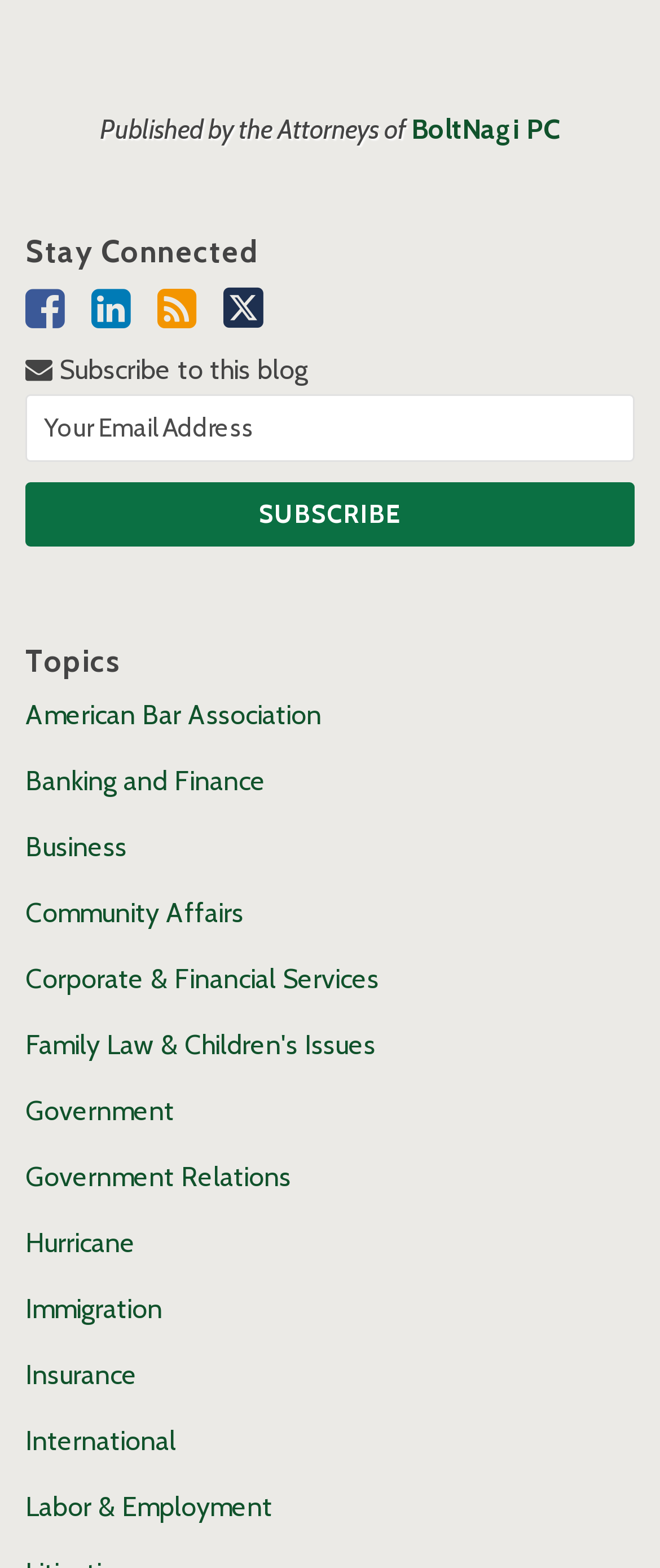Locate the bounding box coordinates of the UI element described by: "BoltNagi PC". The bounding box coordinates should consist of four float numbers between 0 and 1, i.e., [left, top, right, bottom].

[0.623, 0.071, 0.849, 0.092]